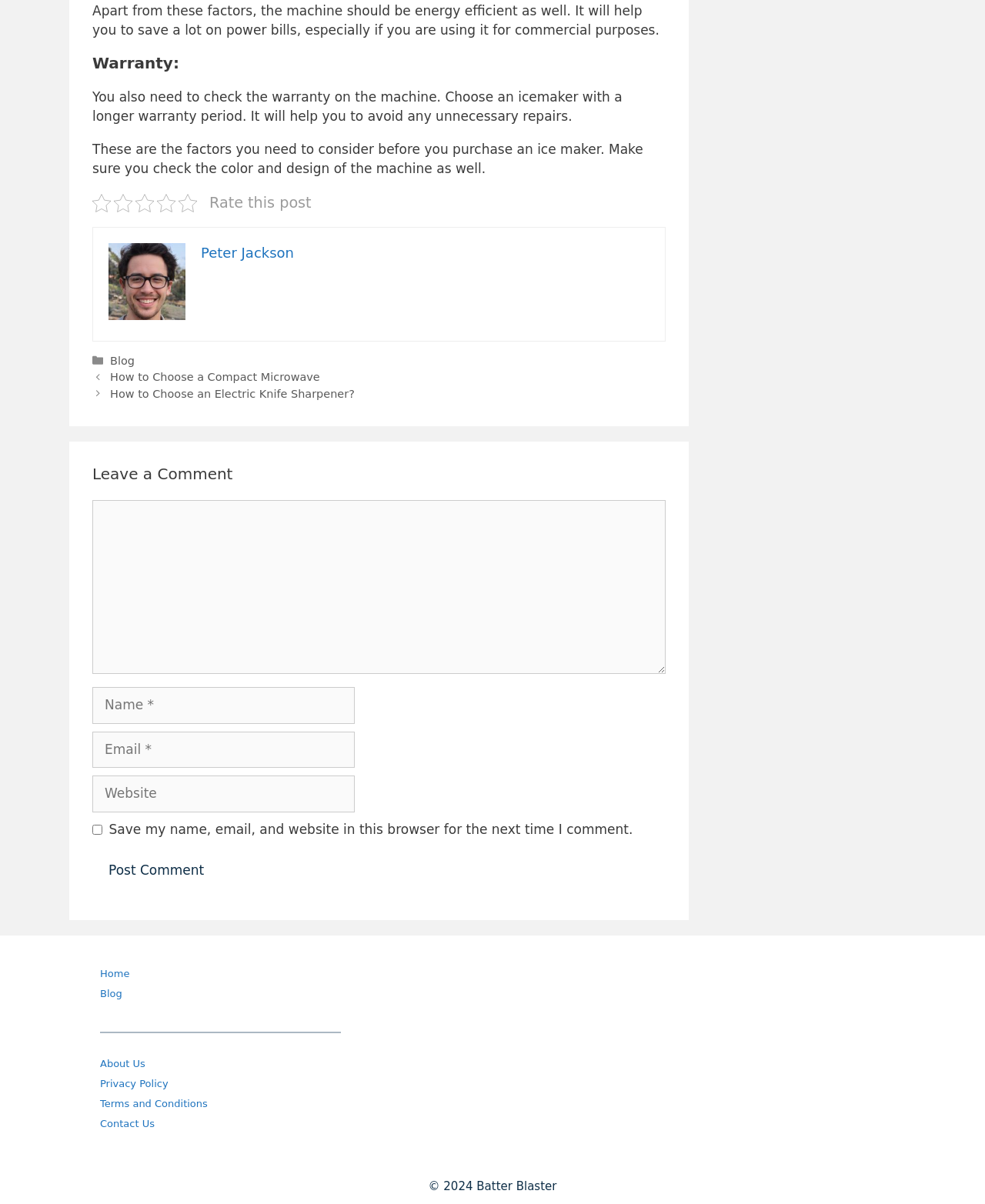What is the purpose of the comment section?
Look at the screenshot and provide an in-depth answer.

The purpose of the comment section can be determined by looking at the heading element with the text 'Leave a Comment' and the textbox elements with labels 'Name', 'Email', and 'Website', which suggest that users can input their information and leave a comment.